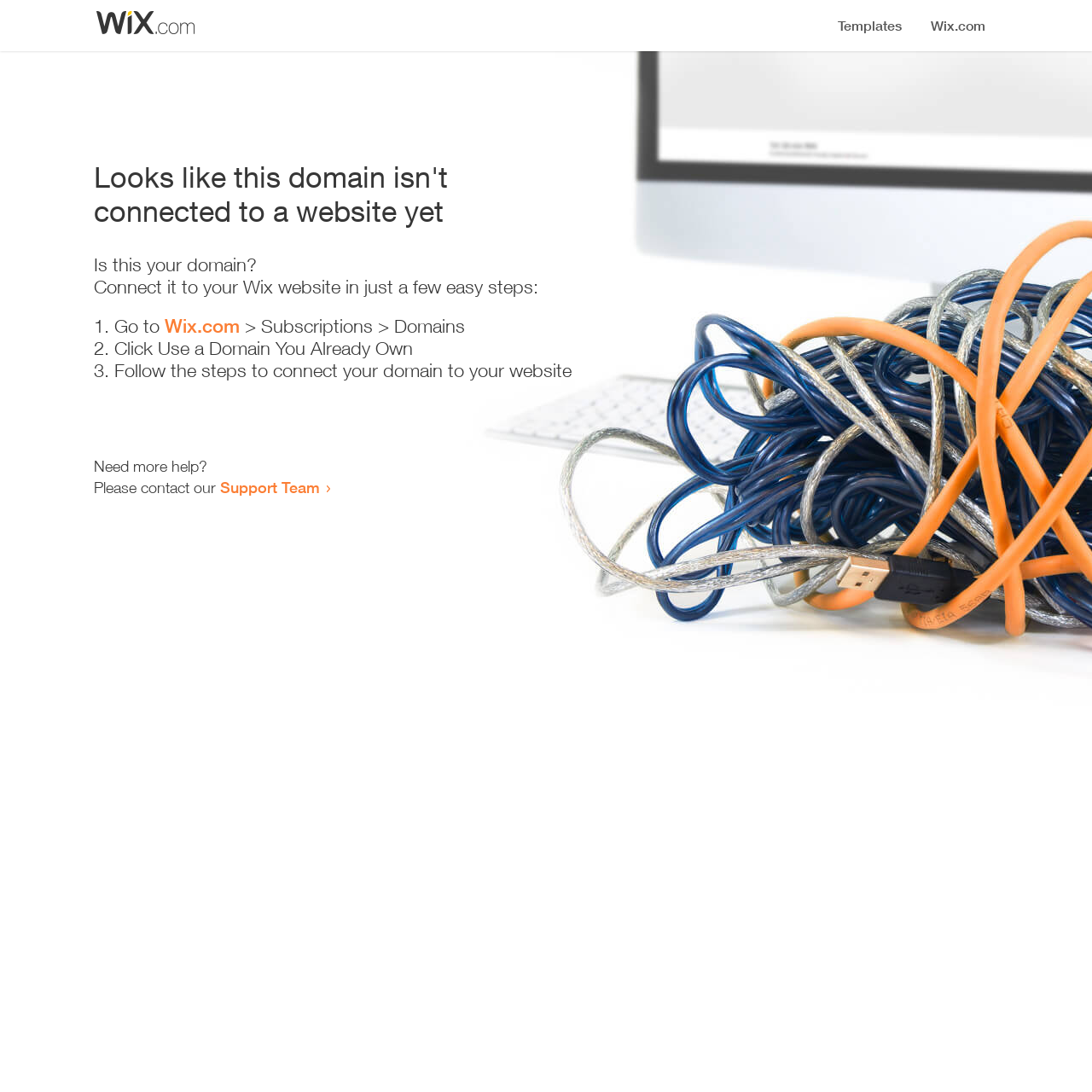Extract the bounding box coordinates for the described element: "Wix.com". The coordinates should be represented as four float numbers between 0 and 1: [left, top, right, bottom].

[0.151, 0.288, 0.22, 0.309]